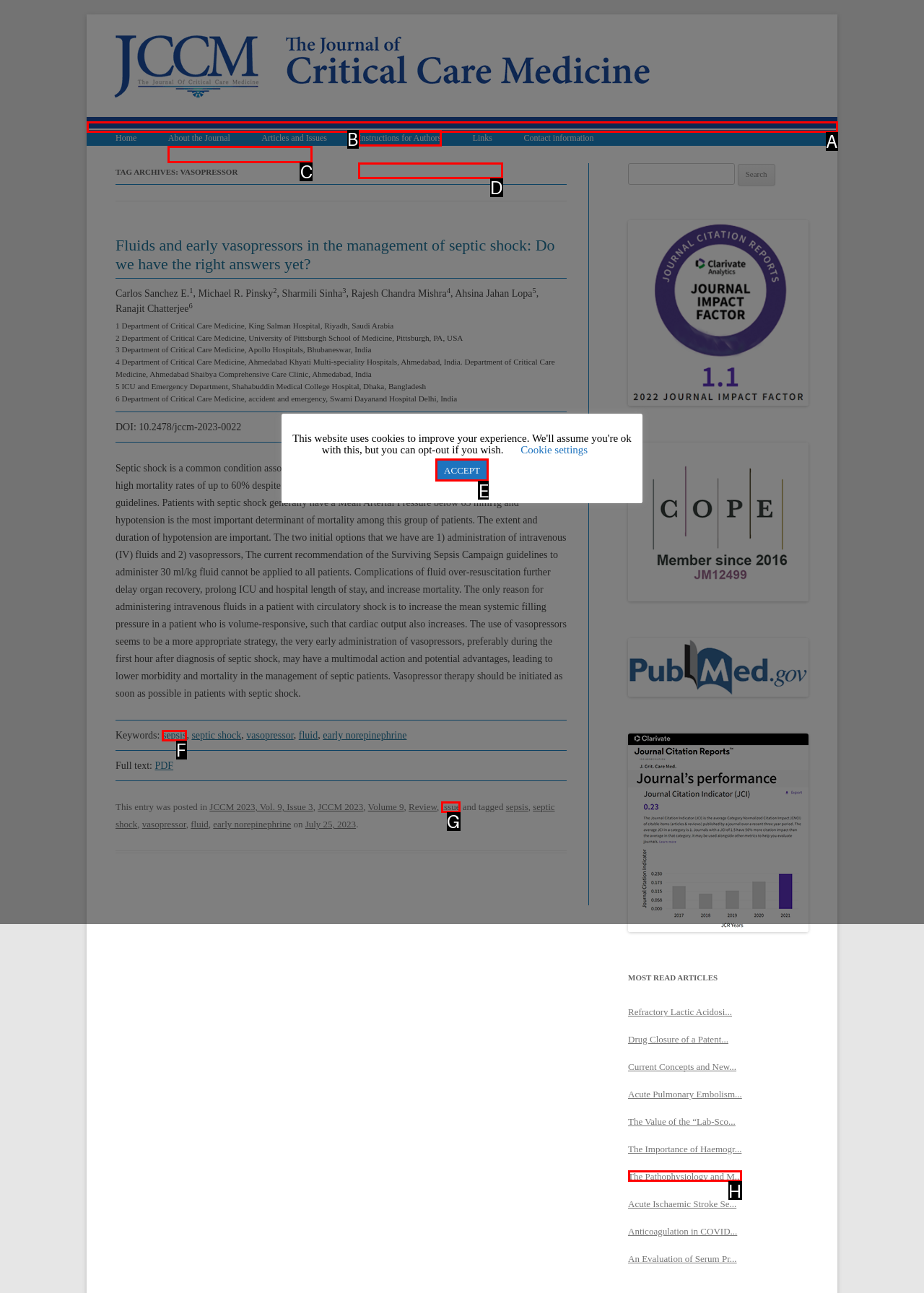Select the HTML element that needs to be clicked to perform the task: Go to the home page. Reply with the letter of the chosen option.

None